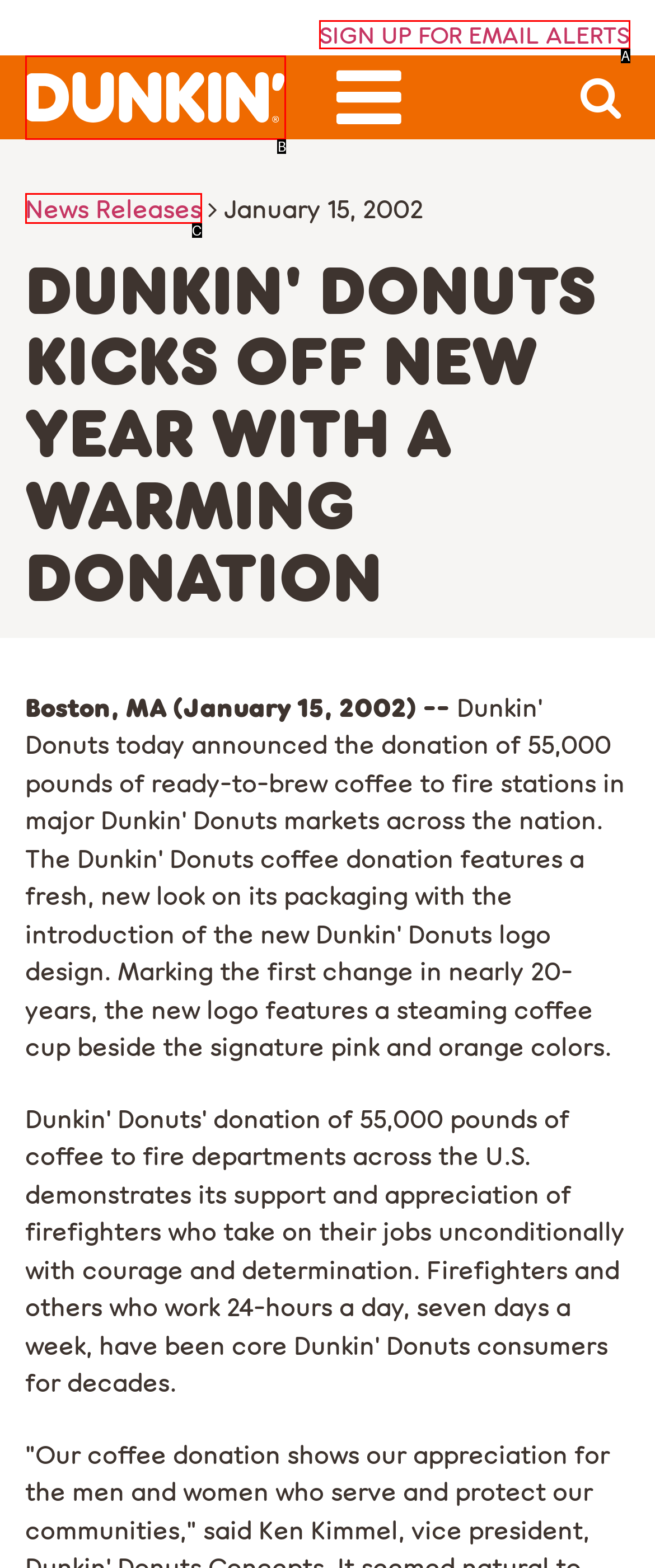Determine which option aligns with the description: Sign up for Email Alerts. Provide the letter of the chosen option directly.

A